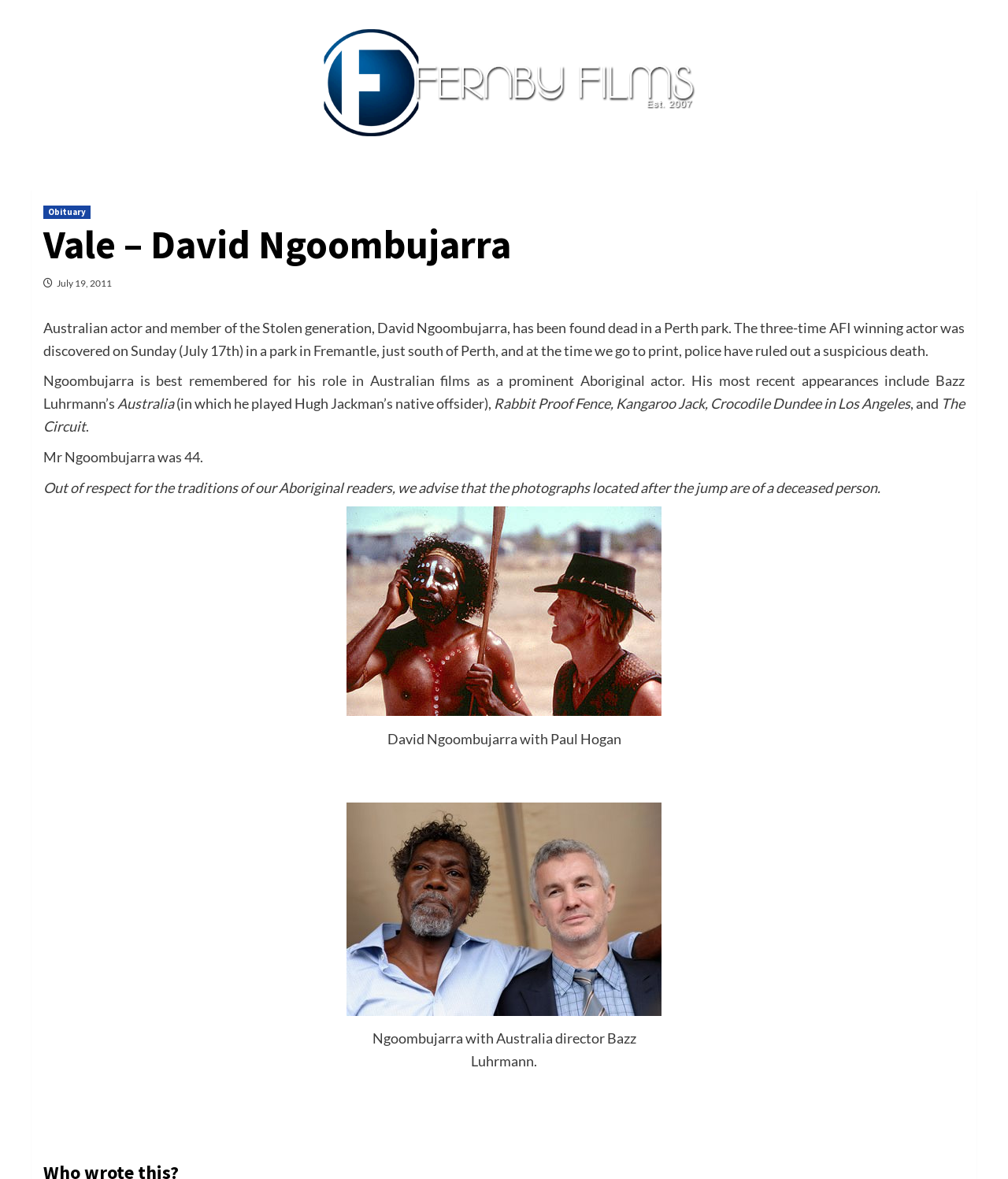Who is the director in the second photograph?
Refer to the image and respond with a one-word or short-phrase answer.

Bazz Luhrmann